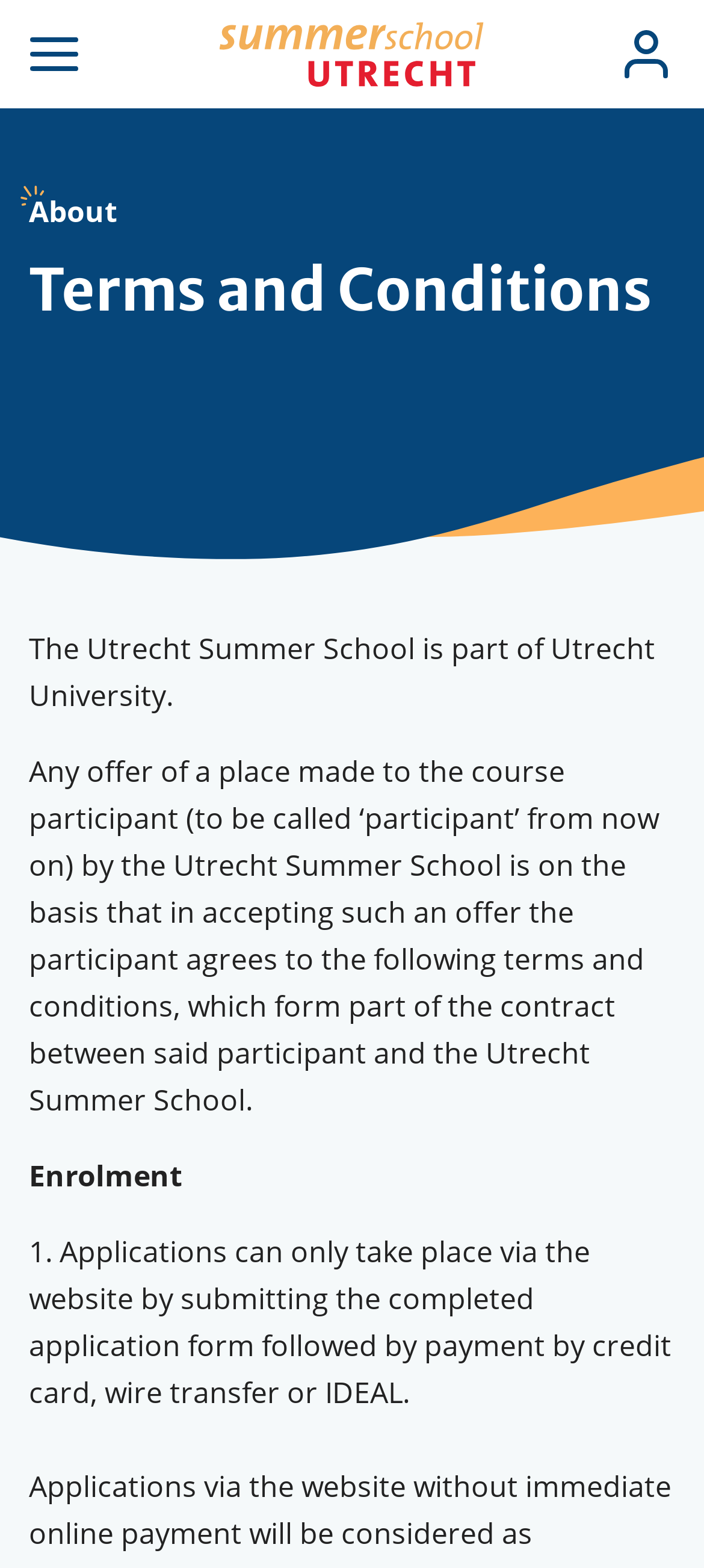What is the university associated with the summer school?
Based on the visual content, answer with a single word or a brief phrase.

Utrecht University